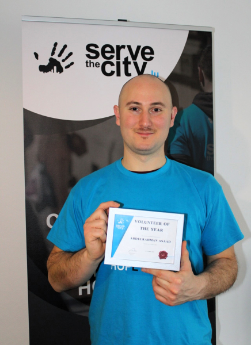Convey all the details present in the image.

The image features a smiling male volunteer proudly holding a certificate that reads "Volunteer of the Year" from Serve the City. He is dressed in a vibrant blue t-shirt, symbolizing his commitment to community service. Behind him, a backdrop displays the slogan "serve the city" along with a handprint logo, emphasizing the organization's focus on community engagement and support. This moment captures the essence of volunteerism, celebrating the dedication and impact of individuals like him in making a positive difference in the lives of others. This recognition highlights the importance of volunteer work and its role in fostering hope and unity within the community.